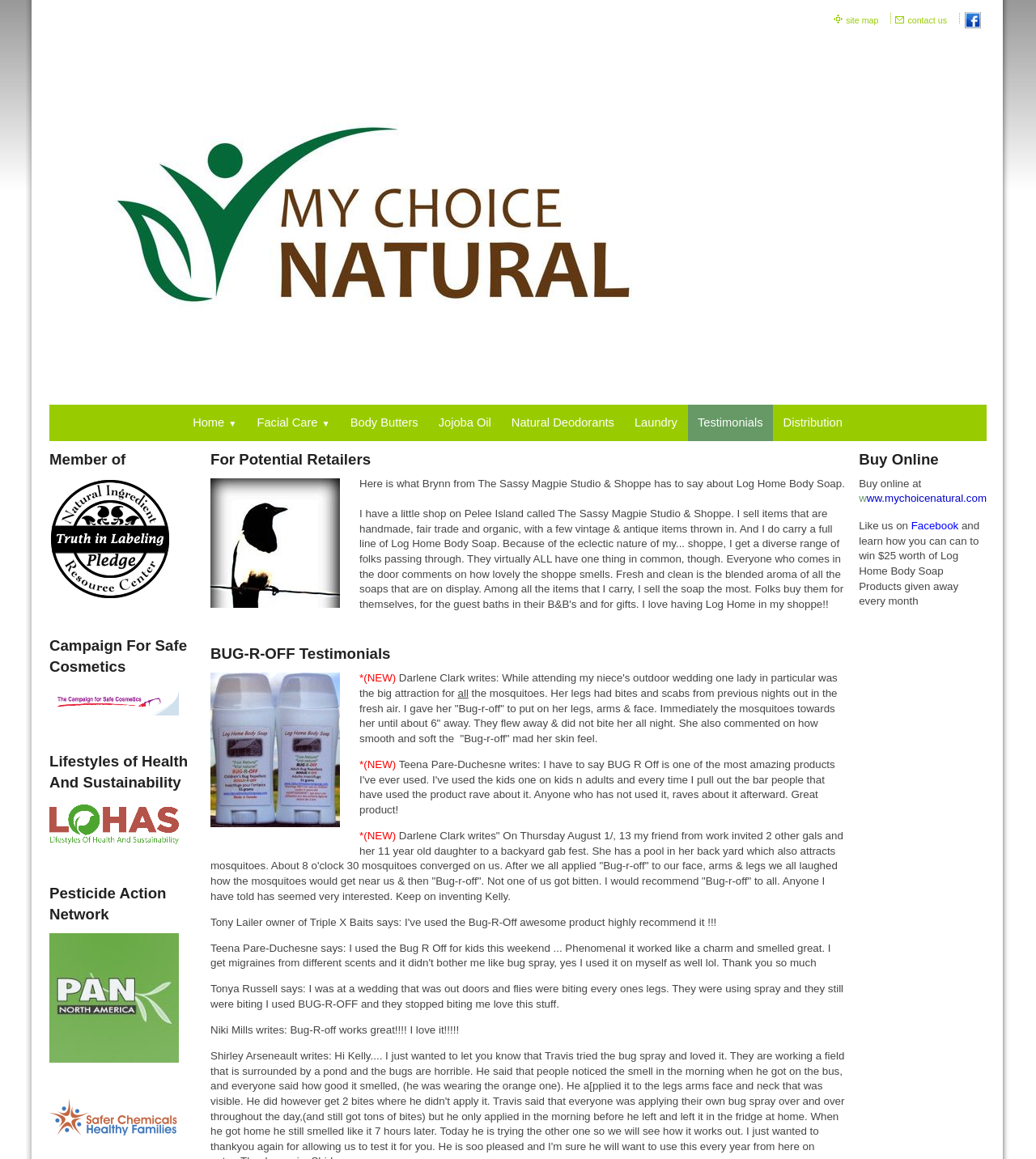What is the name of the shop mentioned in the first testimonial?
Your answer should be a single word or phrase derived from the screenshot.

The Sassy Magpie Studio & Shoppe